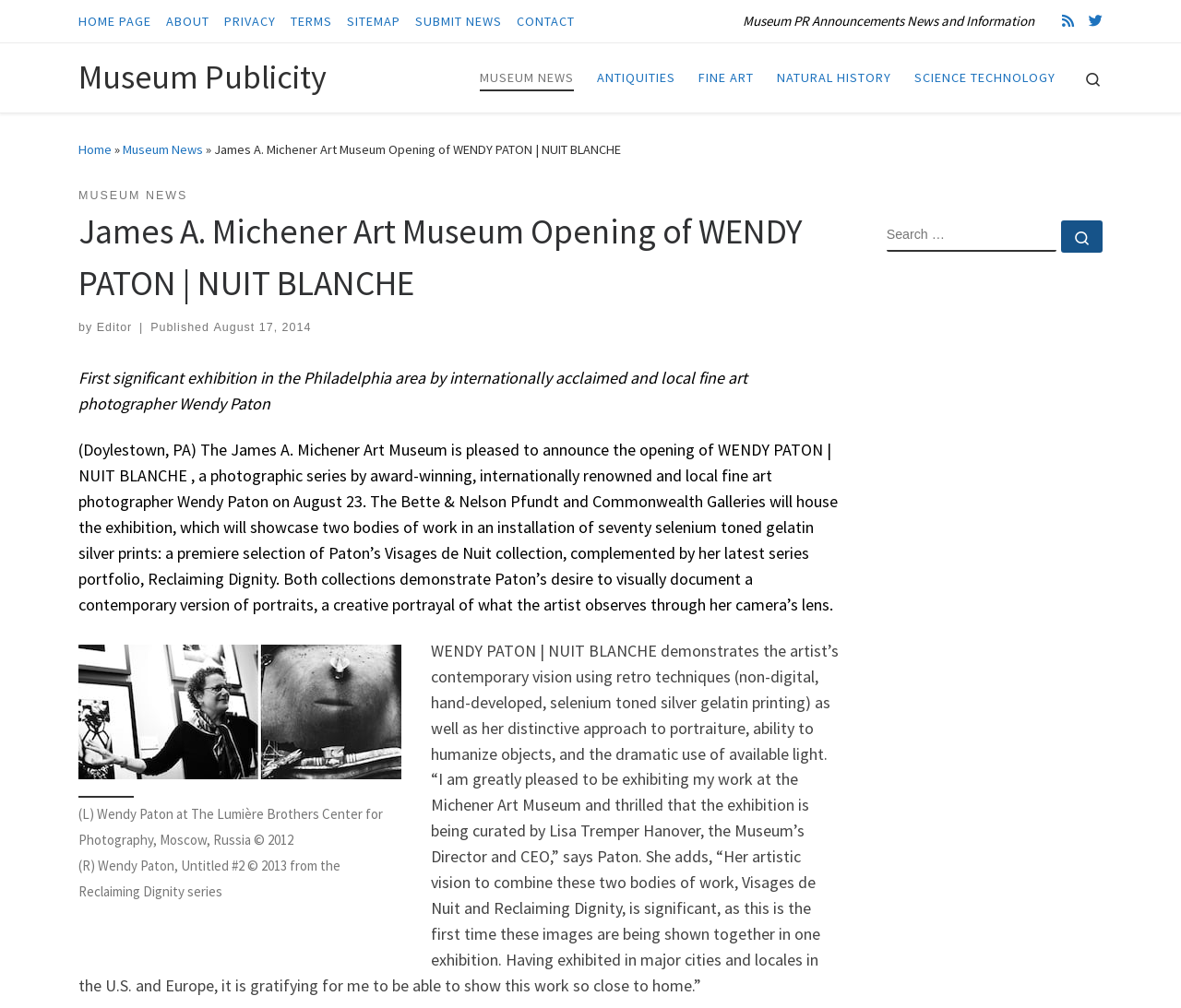Please find the bounding box for the UI element described by: "August 17, 2014".

[0.181, 0.319, 0.264, 0.332]